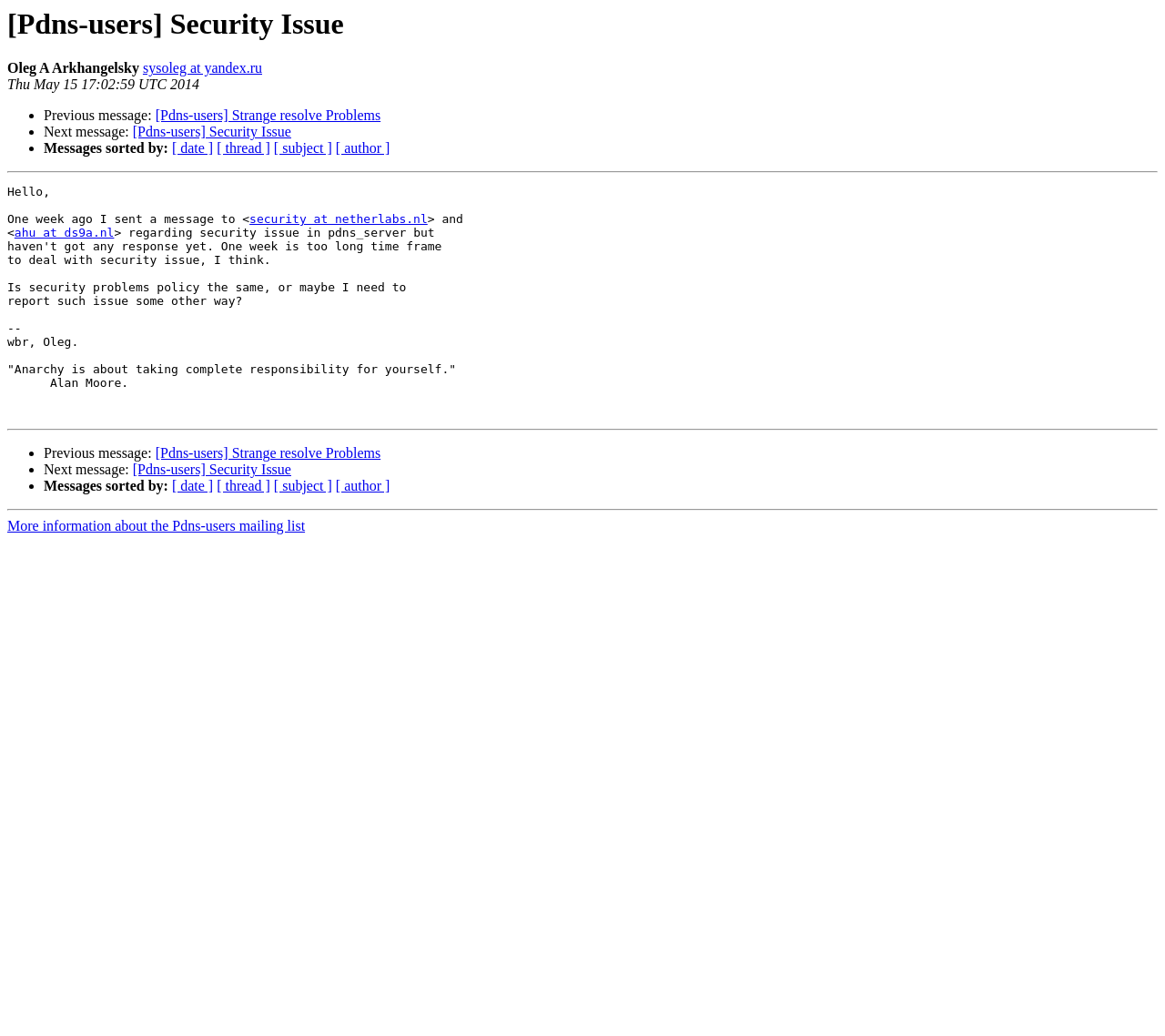Highlight the bounding box coordinates of the element that should be clicked to carry out the following instruction: "View previous message". The coordinates must be given as four float numbers ranging from 0 to 1, i.e., [left, top, right, bottom].

[0.038, 0.104, 0.133, 0.119]